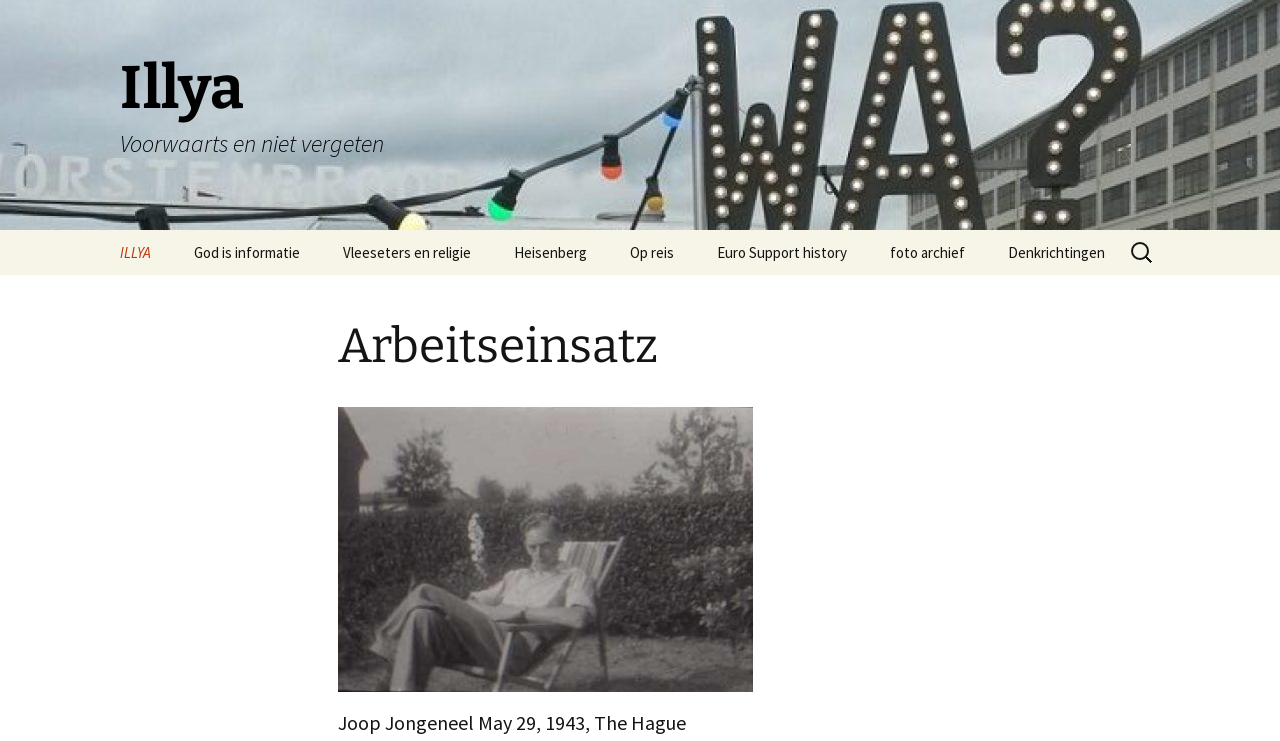Respond to the following question using a concise word or phrase: 
What is the name of the person mentioned in the webpage?

Joop Jongeneel